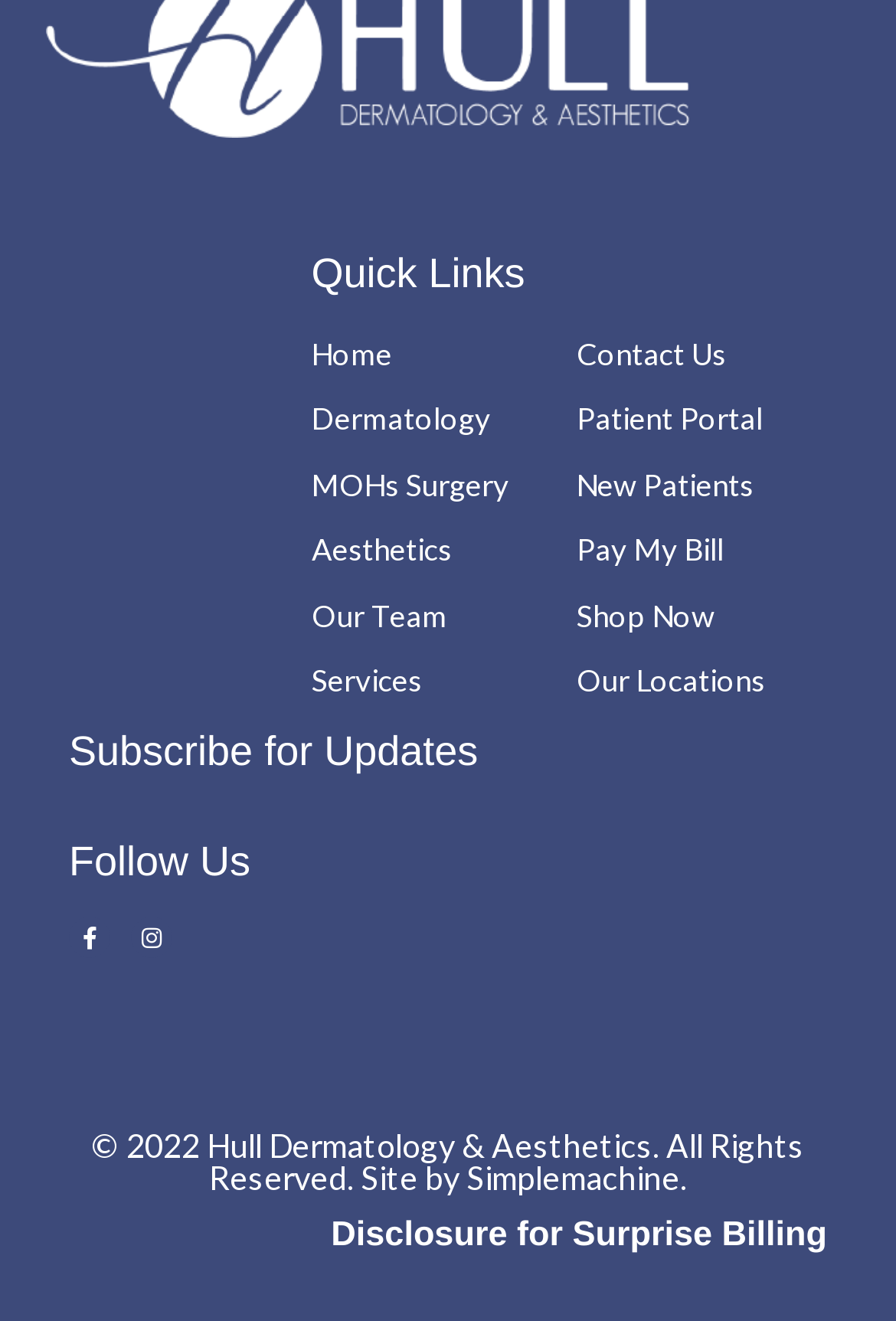Locate the bounding box coordinates of the element I should click to achieve the following instruction: "view disclosure for surprise billing".

[0.37, 0.921, 0.923, 0.95]